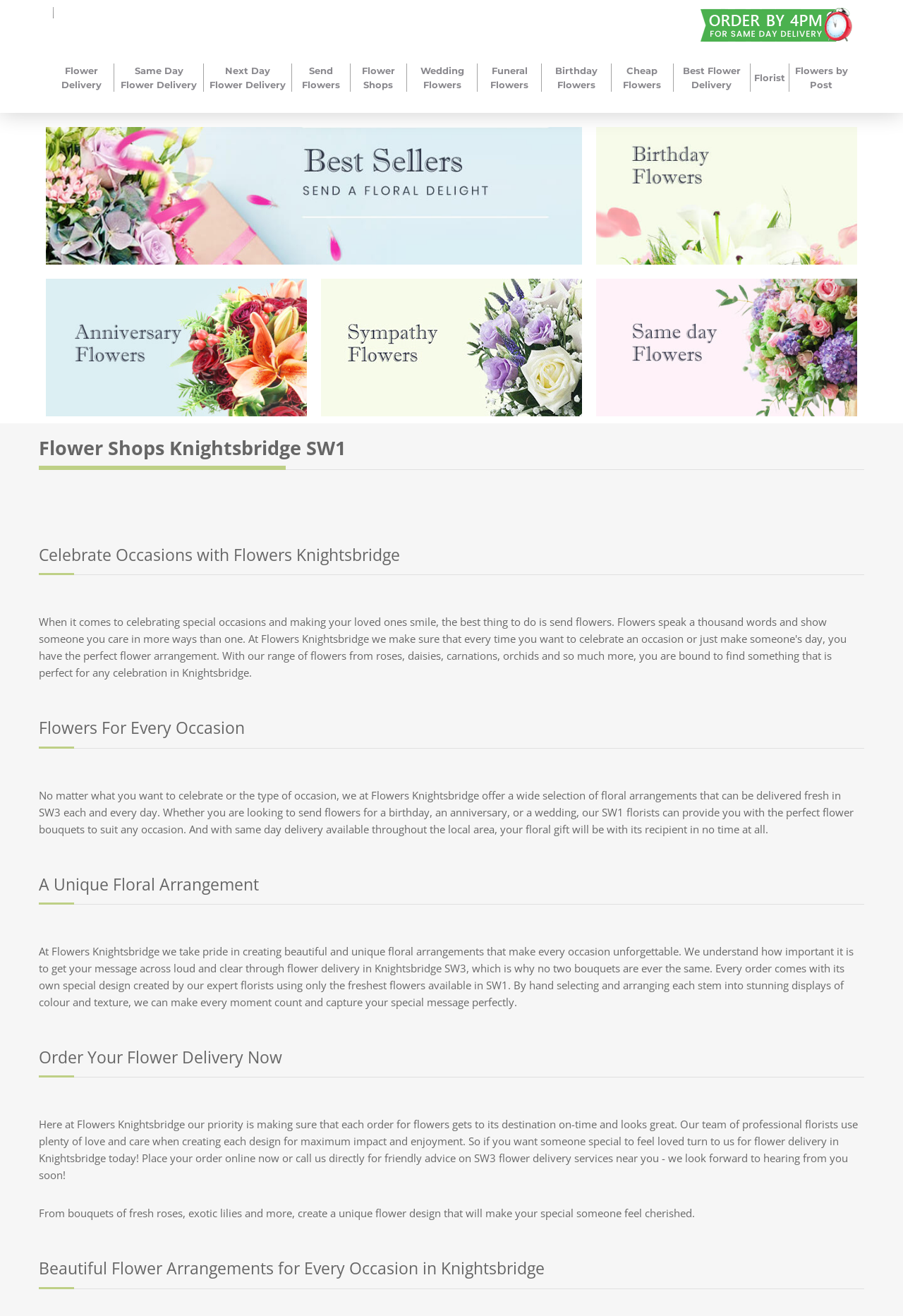What types of occasions can be celebrated with flowers?
Please answer the question with a detailed response using the information from the screenshot.

The static text mentions that the flower shop offers bouquets for birthdays, anniversaries, and weddings, suggesting that these are some of the occasions that can be celebrated with flowers.